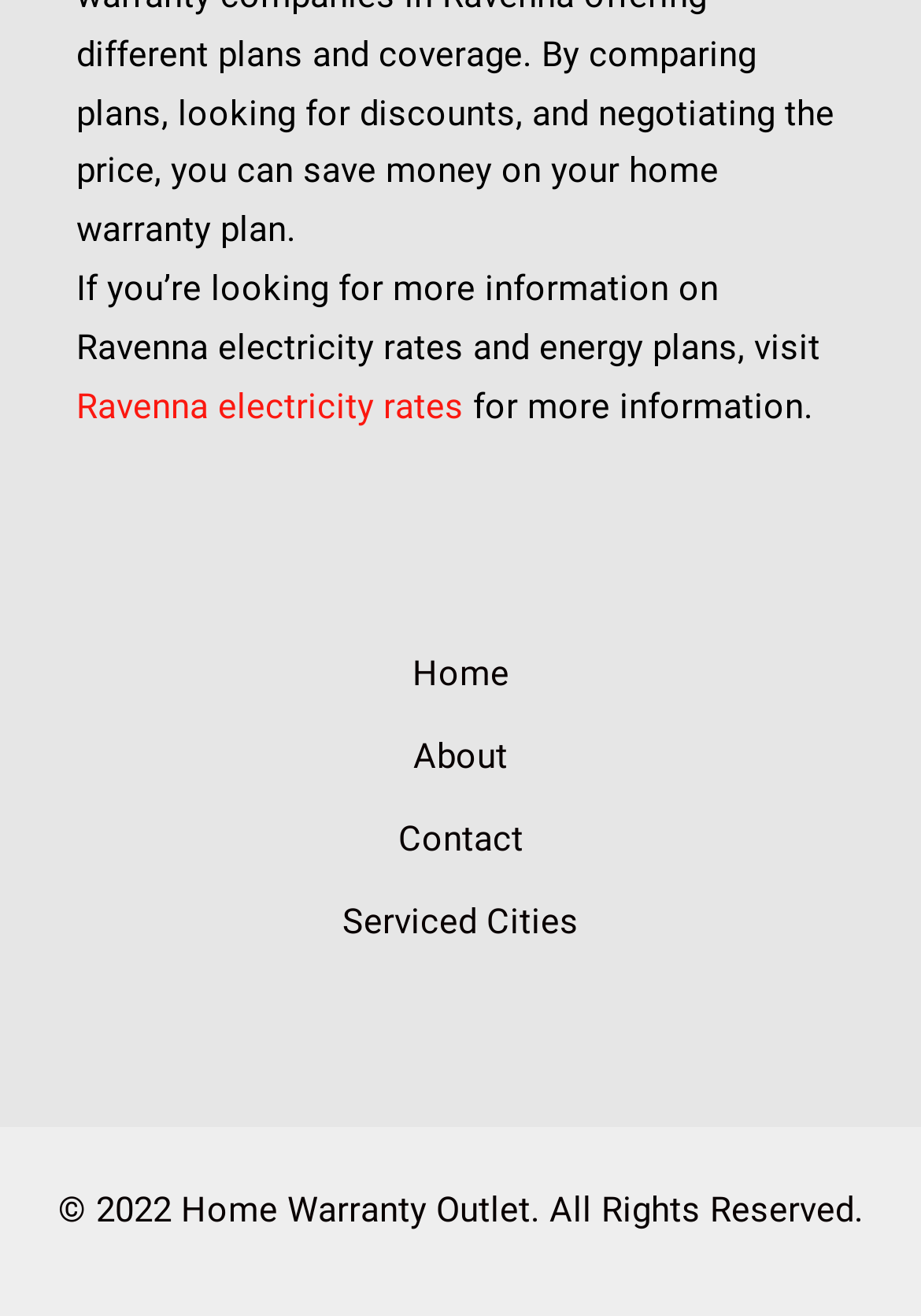What is the topic of the introductory text?
Answer the question with a detailed and thorough explanation.

The introductory text on the webpage mentions Ravenna electricity rates and energy plans, suggesting that the website provides information on this topic.